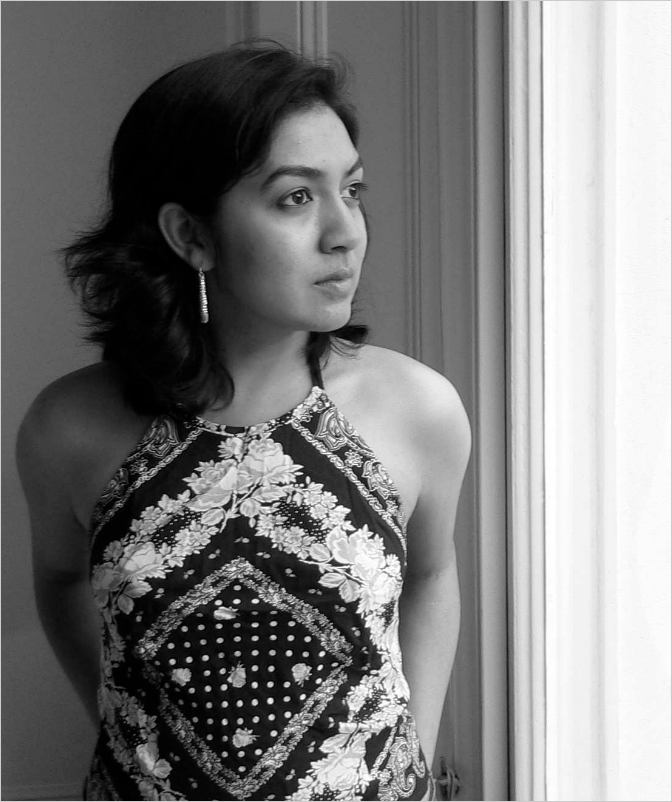When was the interview featuring the author published?
Please give a detailed answer to the question using the information shown in the image.

The image is connected to an interview published on August 1st, where the author's works, including her debut novel, are explored in depth.